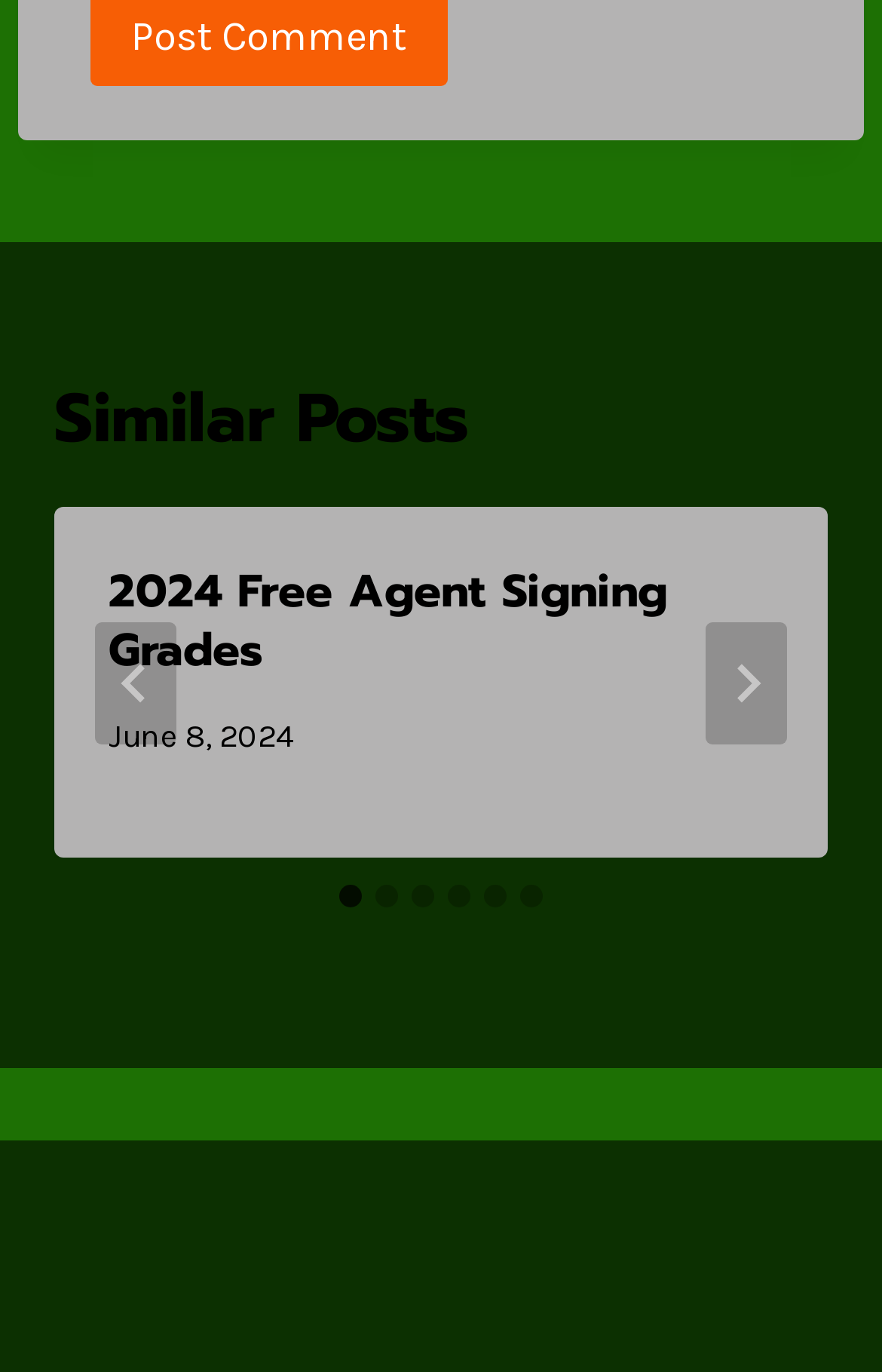Please analyze the image and provide a thorough answer to the question:
What is the date of the article?

I found the date of the article by looking at the time element, which is a child of the article element. The time element contains the text 'June 8, 2024', which is the date of the article.